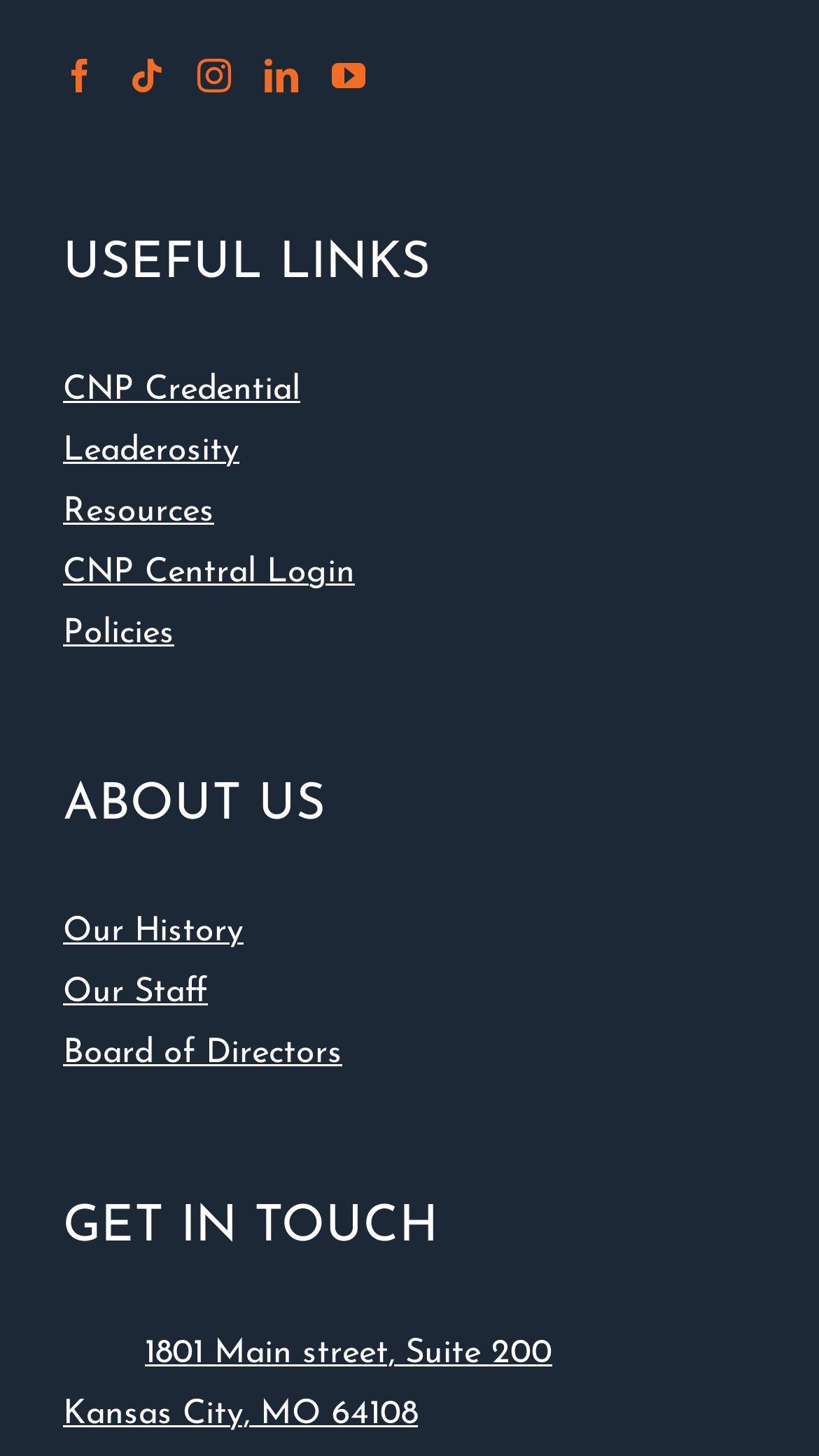Given the element description, predict the bounding box coordinates in the format (top-left x, top-left y, bottom-right x, bottom-right y). Make sure all values are between 0 and 1. Here is the element description: Leaderosity

[0.077, 0.299, 0.292, 0.322]